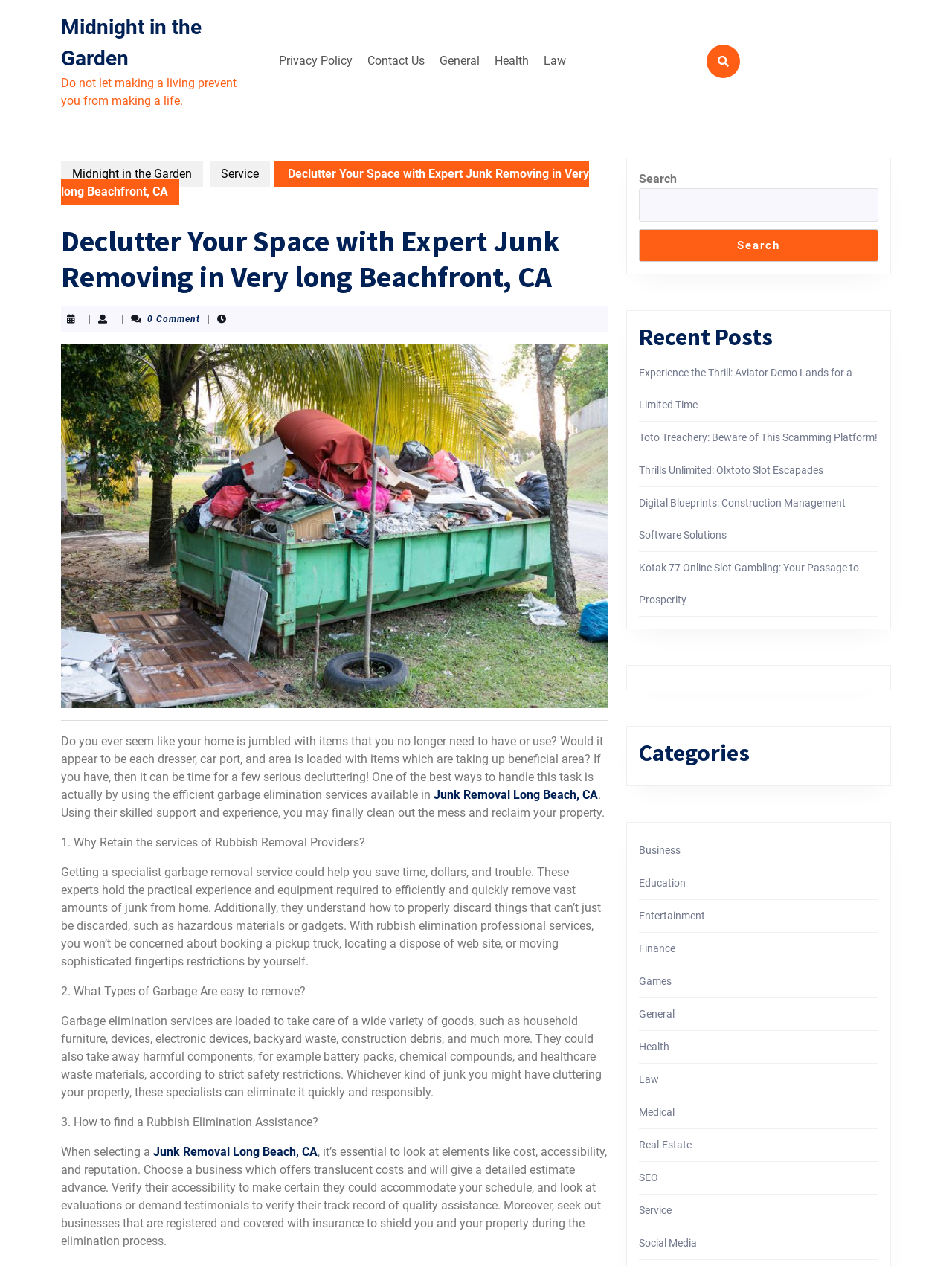Highlight the bounding box coordinates of the region I should click on to meet the following instruction: "Click on the 'Midnight in the Garden' link".

[0.064, 0.012, 0.212, 0.056]